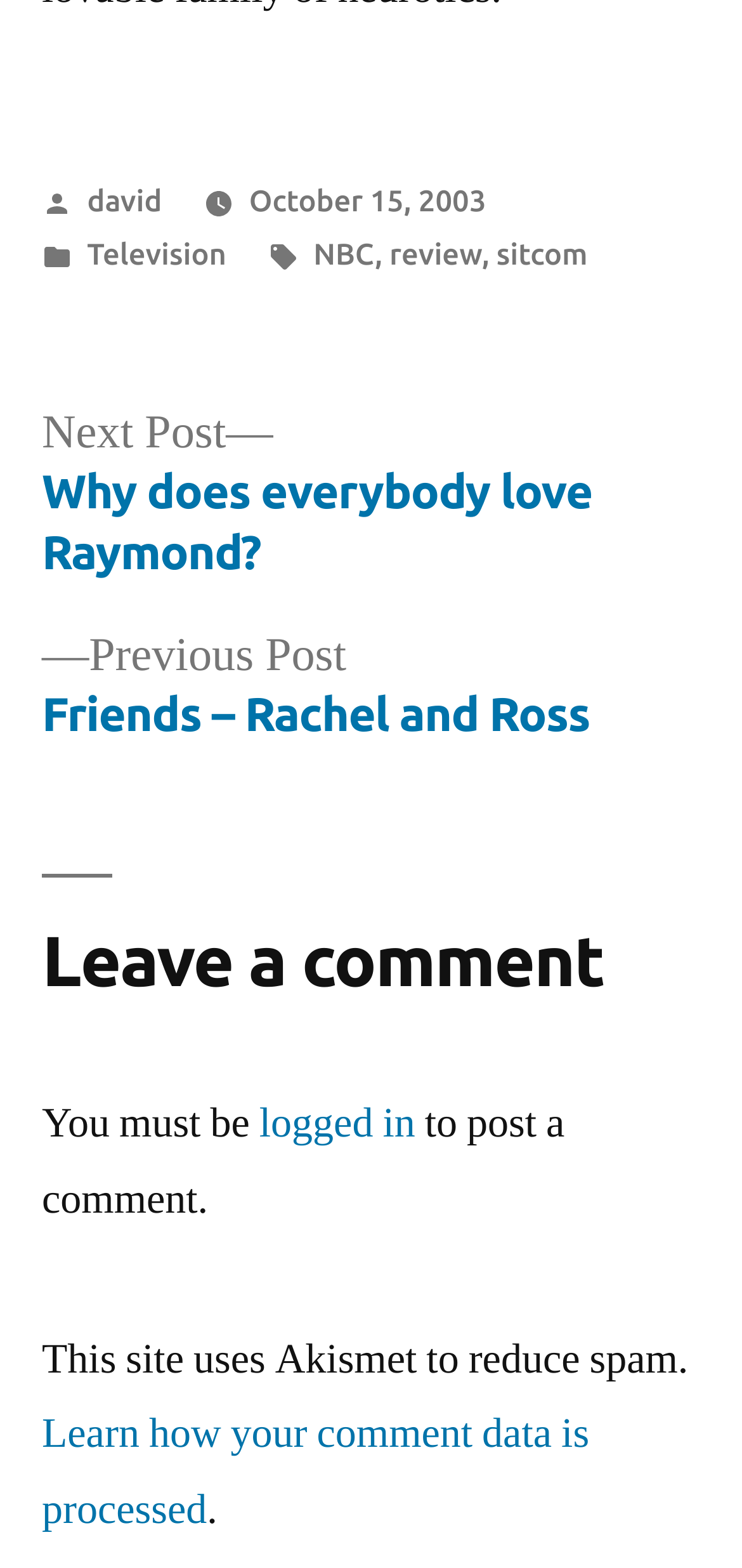Identify the bounding box for the described UI element: "logged in".

[0.349, 0.7, 0.56, 0.734]